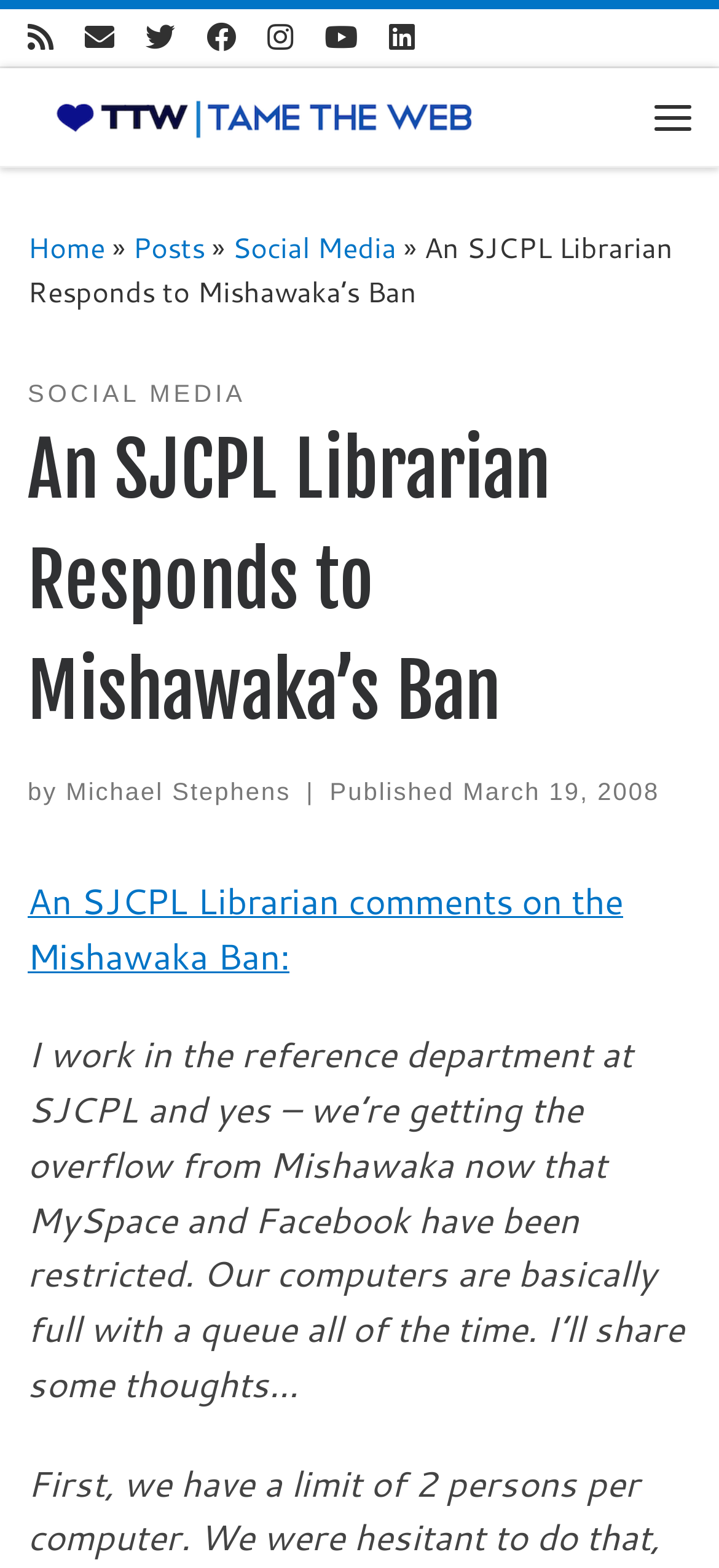Answer in one word or a short phrase: 
What is the author of this blog post?

Michael Stephens